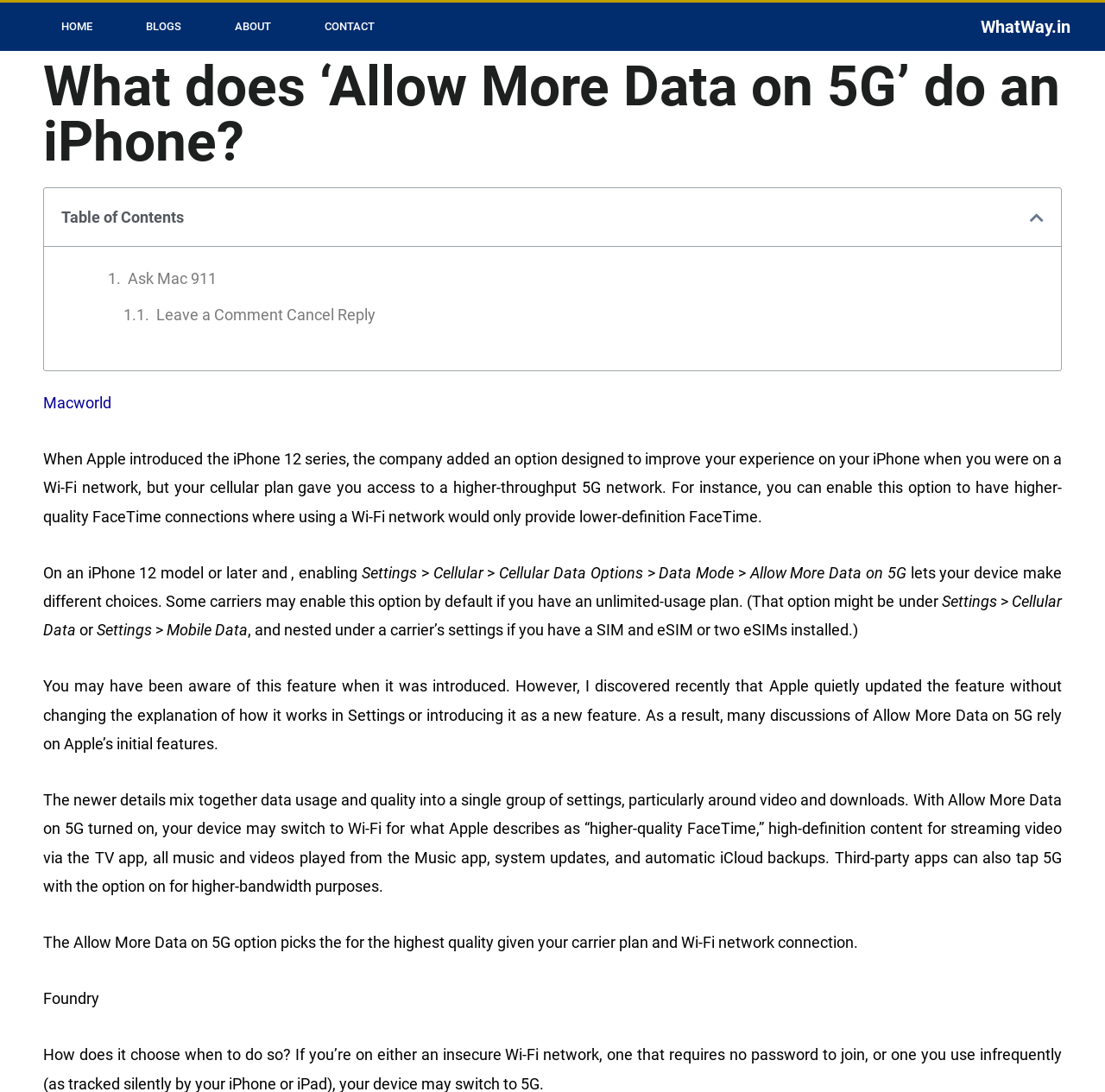Can you find the bounding box coordinates for the element that needs to be clicked to execute this instruction: "Click CONTACT"? The coordinates should be given as four float numbers between 0 and 1, i.e., [left, top, right, bottom].

[0.27, 0.002, 0.363, 0.047]